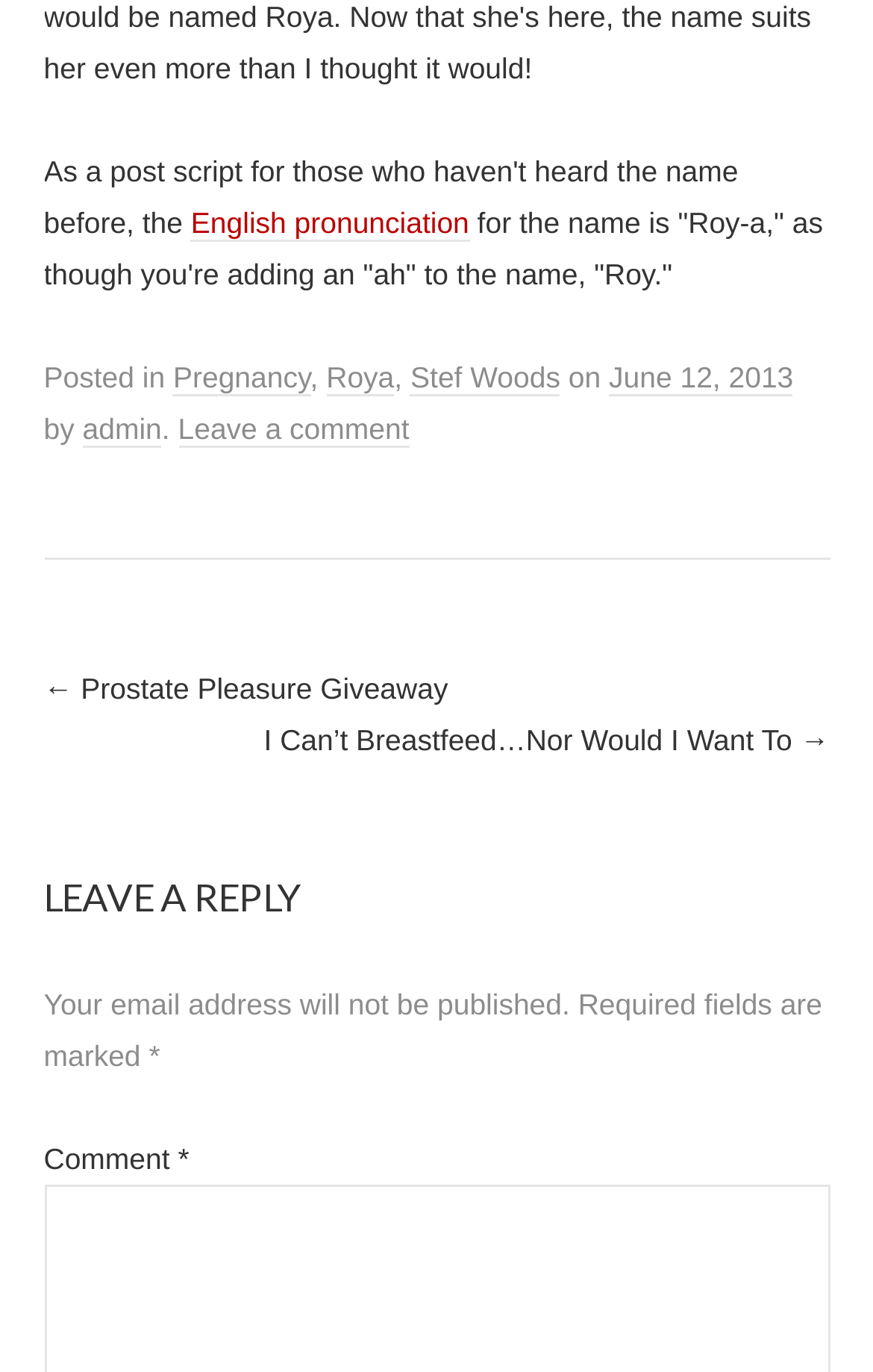Please determine the bounding box coordinates of the element's region to click in order to carry out the following instruction: "Click the link to view the post about Roya". The coordinates should be four float numbers between 0 and 1, i.e., [left, top, right, bottom].

[0.374, 0.263, 0.452, 0.289]